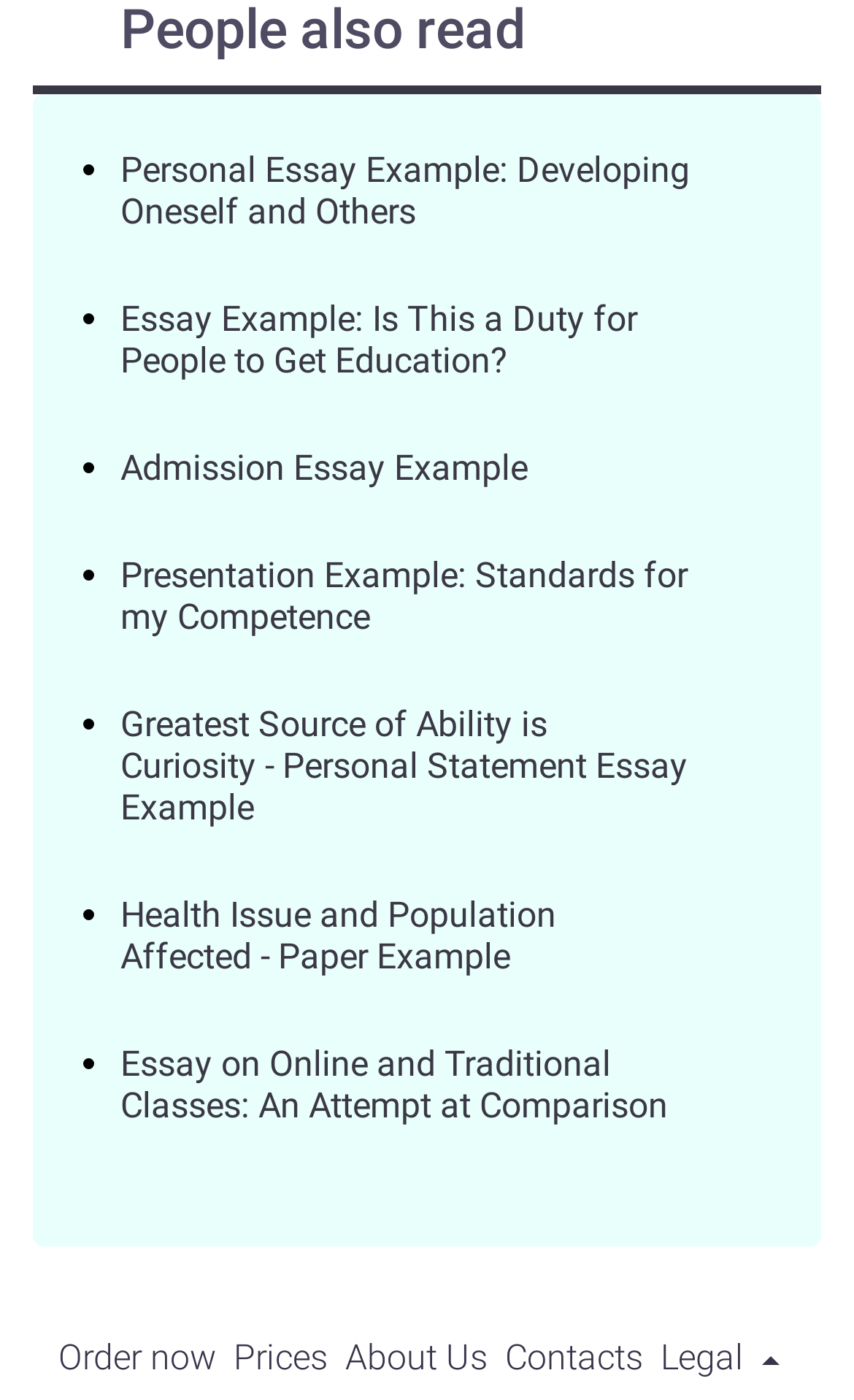Locate the bounding box of the UI element based on this description: "About Us". Provide four float numbers between 0 and 1 as [left, top, right, bottom].

[0.404, 0.955, 0.571, 0.985]